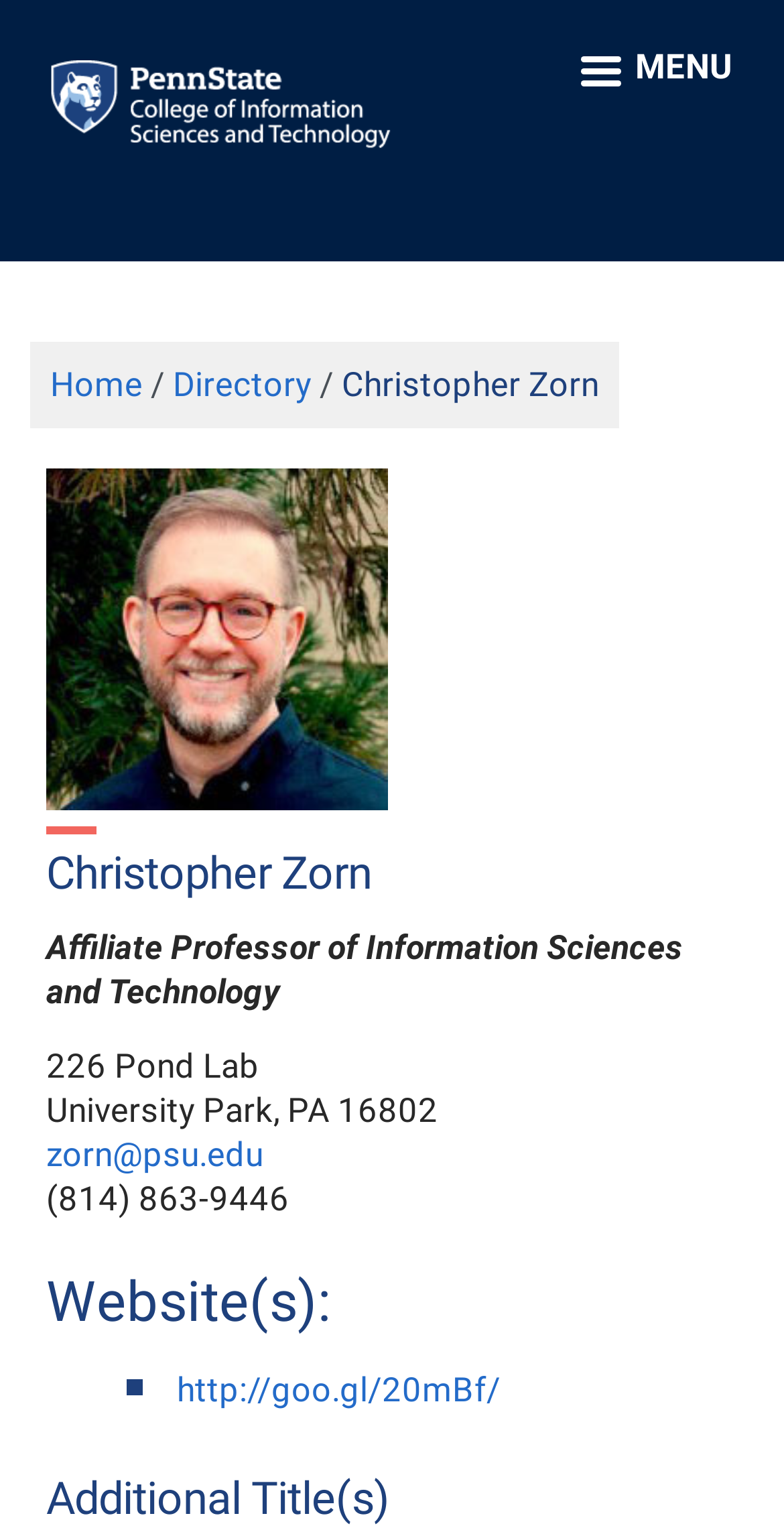Provide an in-depth caption for the elements present on the webpage.

The webpage is about Christopher Zorn, an Affiliate Professor of Information Sciences and Technology at Penn State College of IST. At the top left corner, there is a link to skip to the main content. Below it, there is a link to the College of Information Sciences and Technology, accompanied by an image with the same name. On the top right corner, there is a link labeled "MENU".

Below the top section, there is a layout table that occupies most of the page. Within this table, there is a navigation section with a breadcrumb trail, which includes links to "Home" and "Directory", as well as a static text displaying "Christopher Zorn". 

To the right of the breadcrumb trail, there is an image of Christopher Zorn. Below the image, there is a heading with the name "Christopher Zorn", followed by a series of static texts displaying his title, office location, and contact information. 

There is also a link to his email address and a phone number. Further down, there is a section labeled "Website(s):" with a link to a website. Finally, at the bottom of the page, there is a static text displaying "Additional Title(s)".